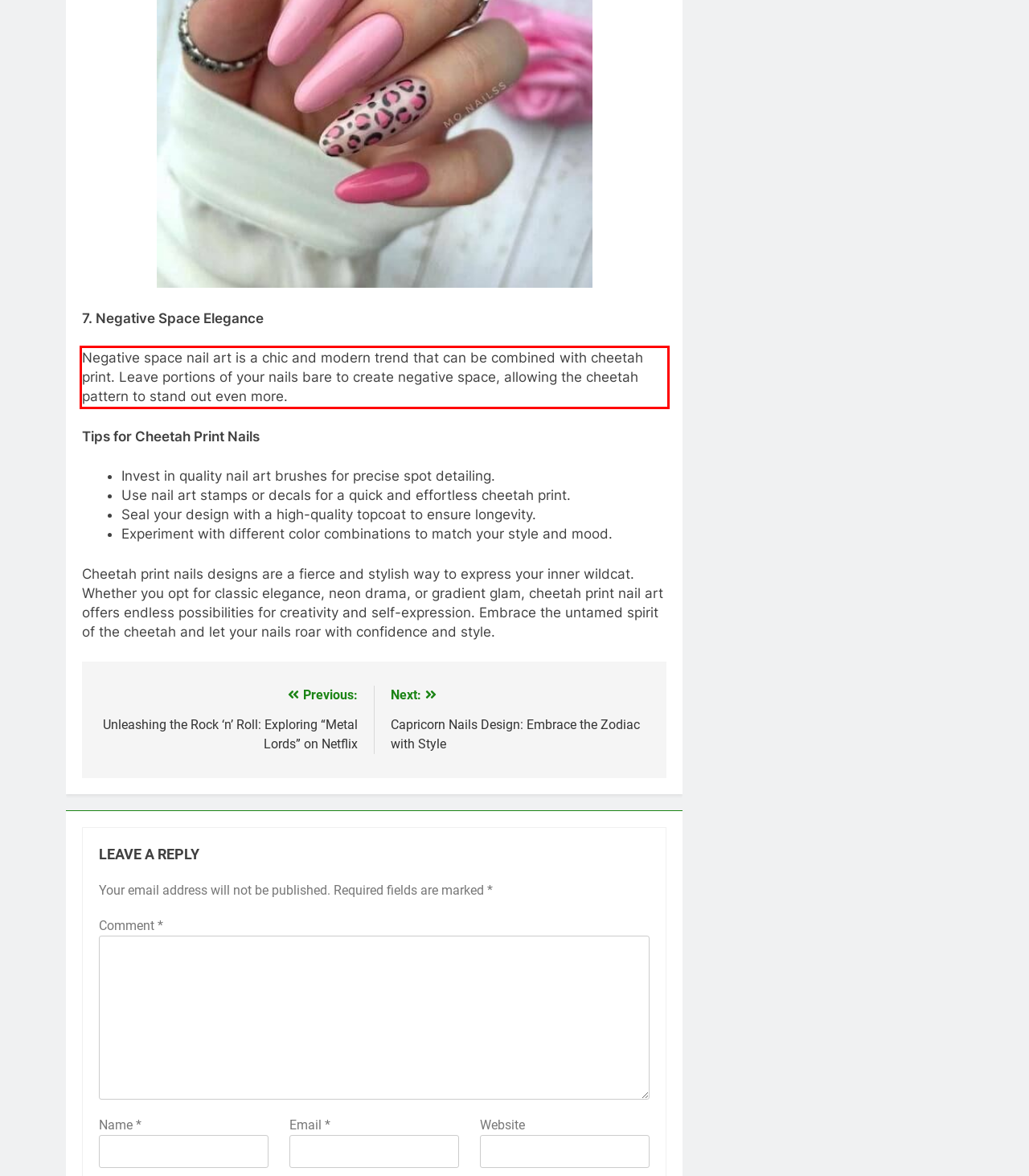You have a screenshot of a webpage, and there is a red bounding box around a UI element. Utilize OCR to extract the text within this red bounding box.

Negative space nail art is a chic and modern trend that can be combined with cheetah print. Leave portions of your nails bare to create negative space, allowing the cheetah pattern to stand out even more.